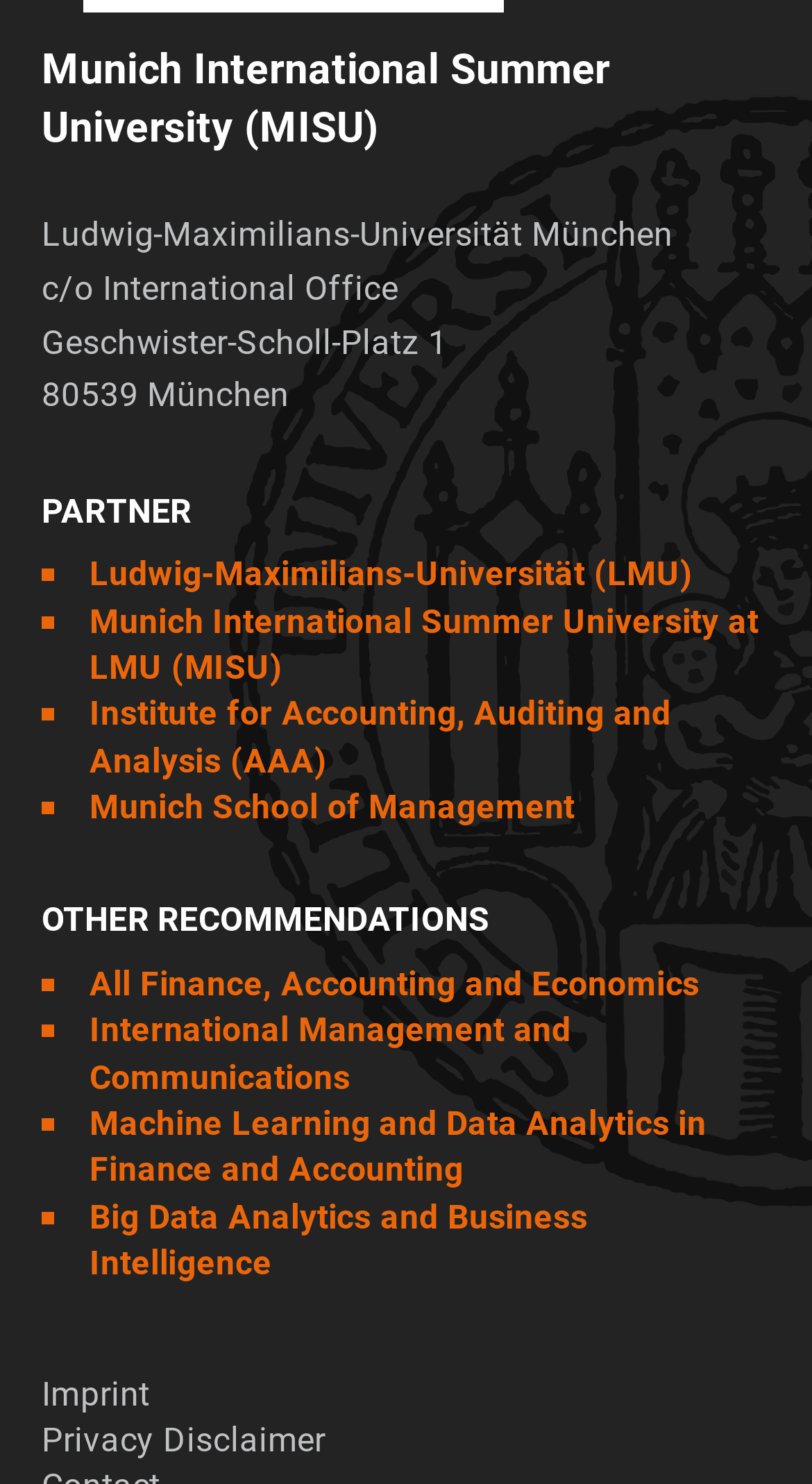Provide a brief response to the question using a single word or phrase: 
How many links are under the 'PARTNER' heading?

4